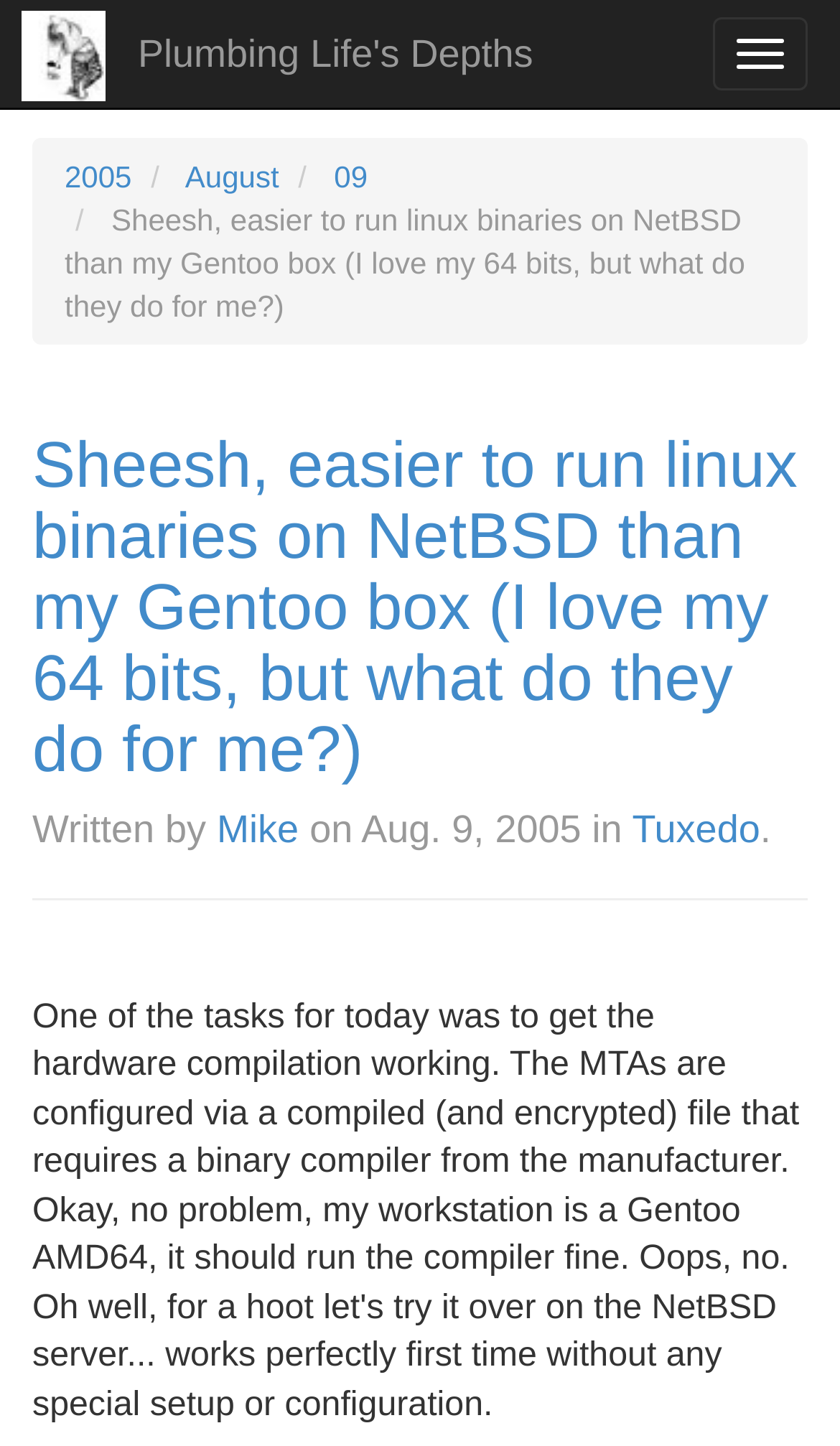Identify the bounding box coordinates of the clickable section necessary to follow the following instruction: "Read the article written by Mike". The coordinates should be presented as four float numbers from 0 to 1, i.e., [left, top, right, bottom].

[0.038, 0.298, 0.949, 0.544]